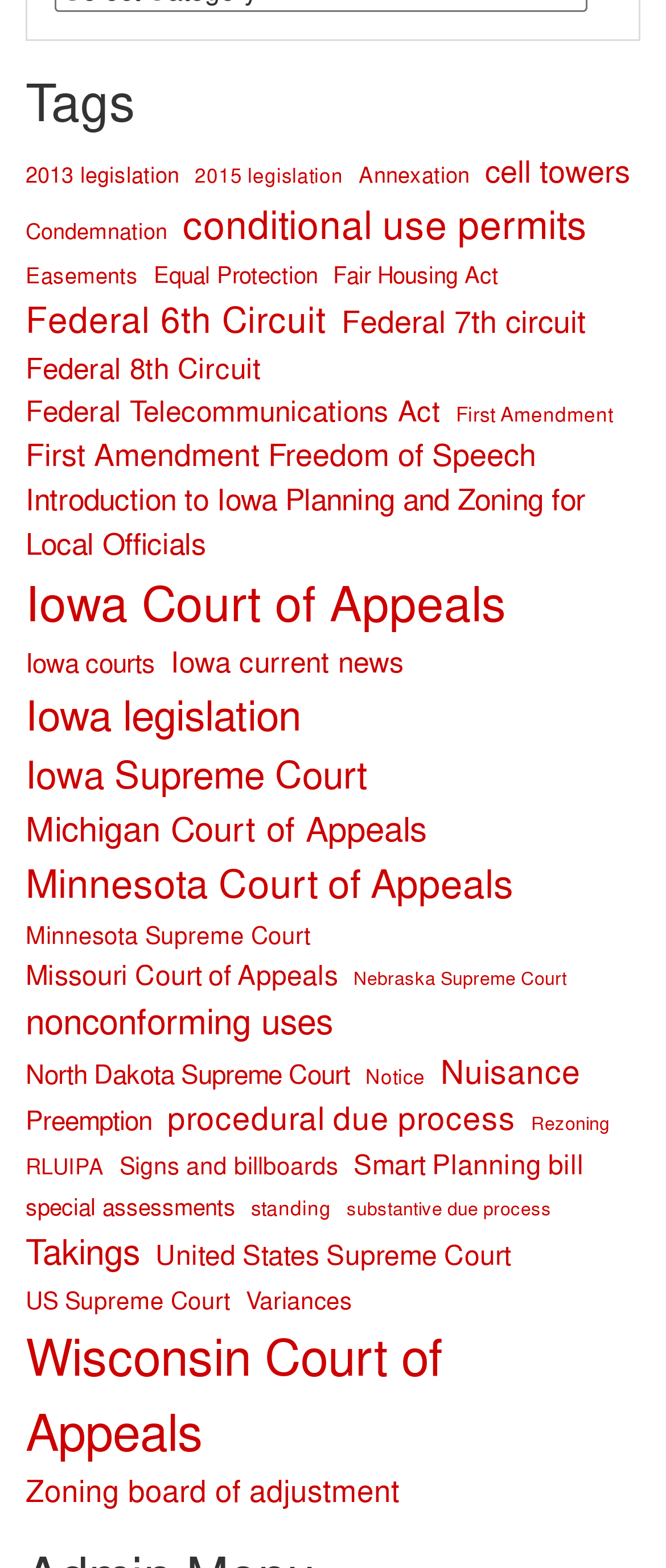How many items are related to 'Iowa Court of Appeals'?
Please provide a single word or phrase as your answer based on the screenshot.

56